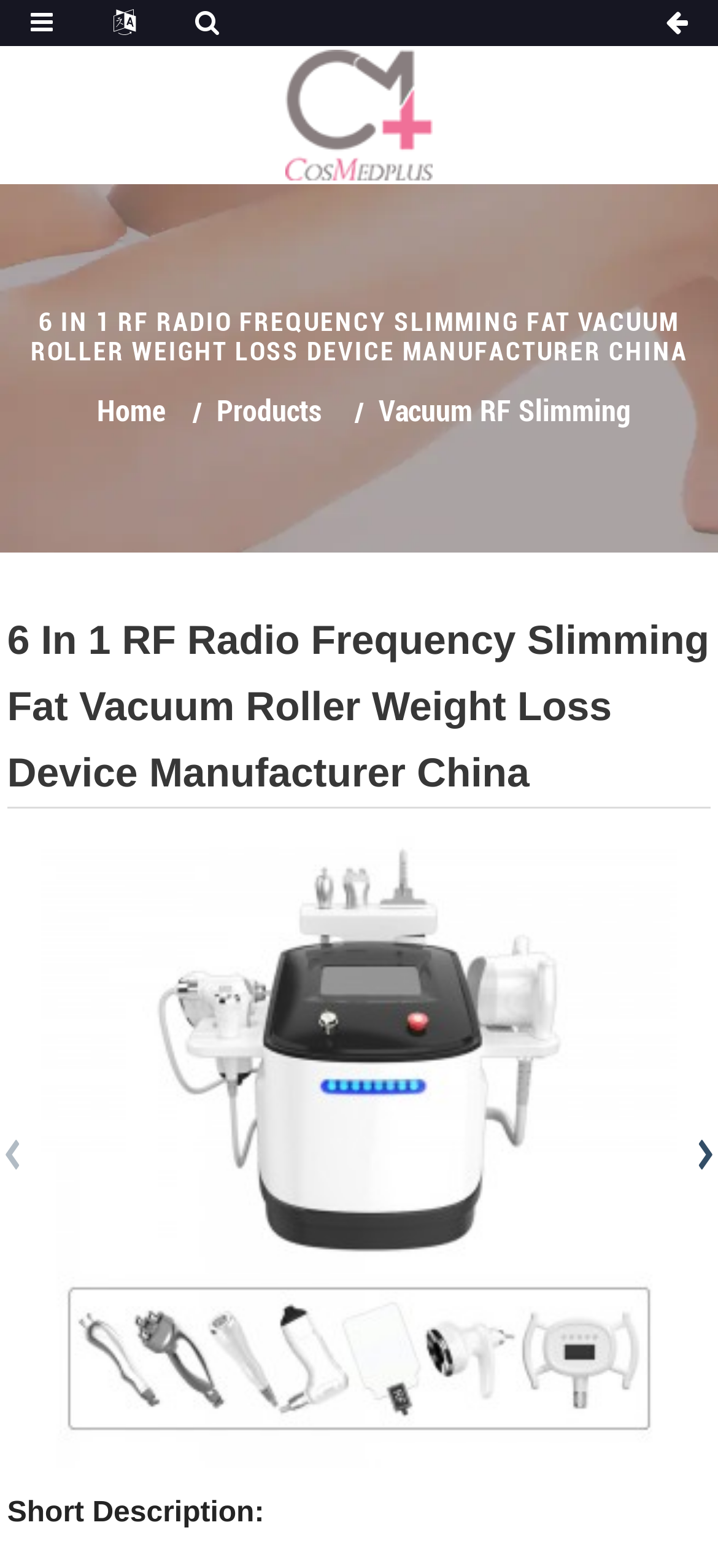What is the main product being described on this page?
Use the information from the image to give a detailed answer to the question.

The heading elements and link text on the page repeatedly mention this product, suggesting that it is the main product being described. Additionally, the image with the same description is prominently displayed on the page.